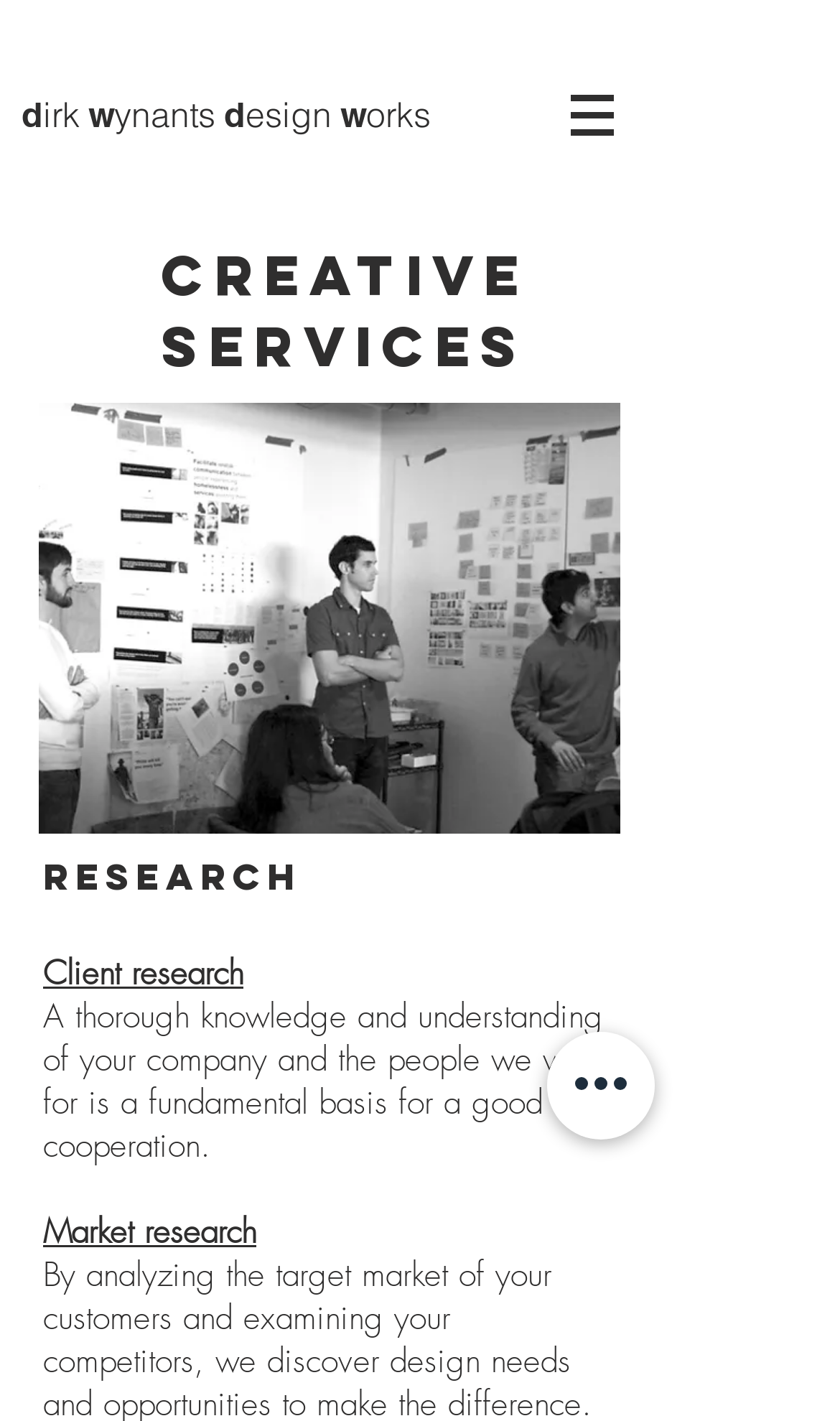Create an in-depth description of the webpage, covering main sections.

The webpage is about Dirk Wynants Design Works, a company that offers various services. At the top left of the page, there is a heading that displays the company name. Below the company name, there is a subheading that reads "creative SERVICES". 

On the top right of the page, there is a navigation menu labeled "Site" with a button that has a popup menu. The button is accompanied by a small image. 

The main content of the page is divided into sections, each describing a specific service offered by the company. There are four sections, each with a title and a brief description. The sections are arranged vertically, with the first section titled "RESEARCH" located at the top. The "RESEARCH" section has two subtopics: "Client research" and "Market research". 

At the bottom right of the page, there is a button labeled "Snelle acties".